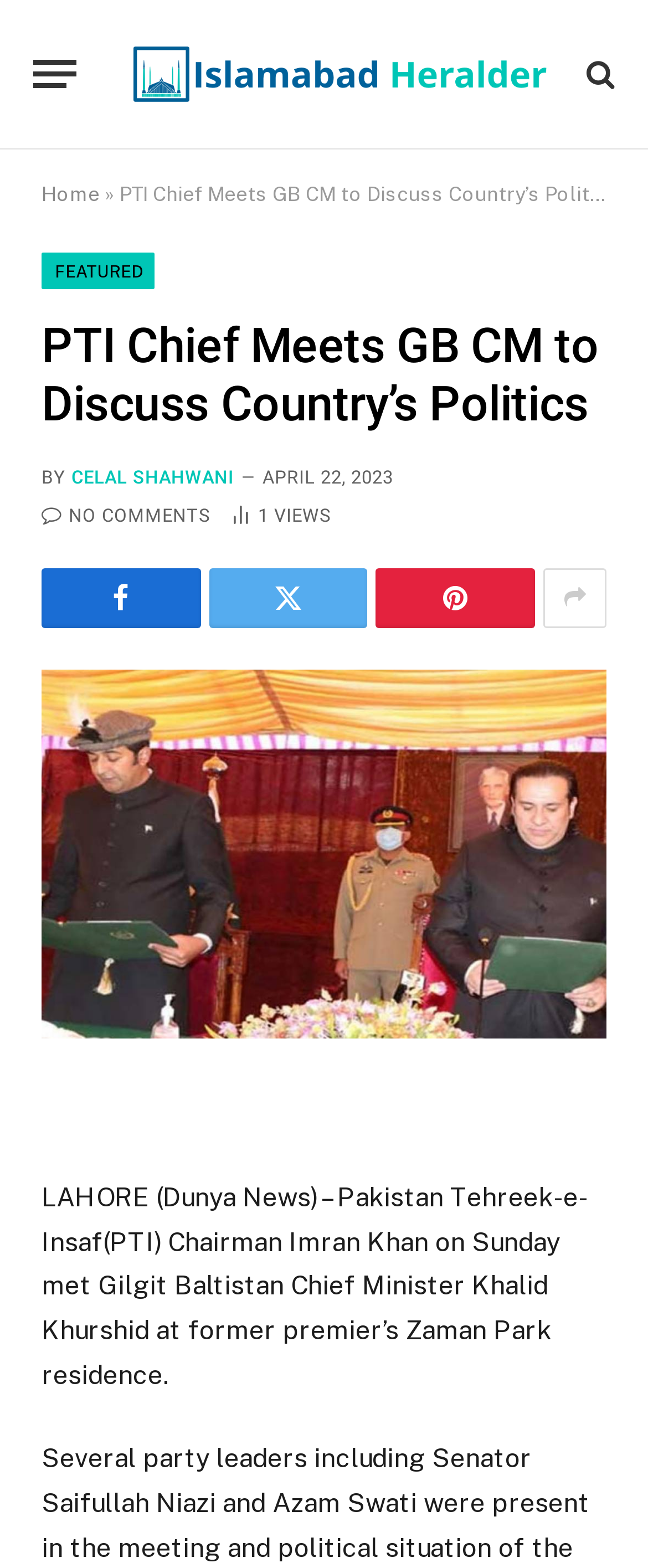Locate and provide the bounding box coordinates for the HTML element that matches this description: "Facebook".

[0.064, 0.362, 0.309, 0.4]